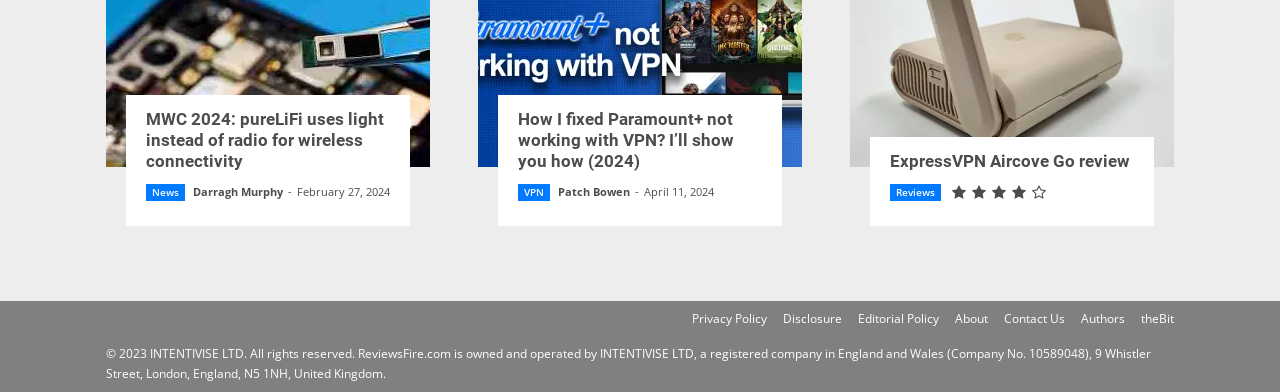Determine the bounding box coordinates of the clickable region to follow the instruction: "Read the news article about MWC 2024".

[0.114, 0.279, 0.305, 0.439]